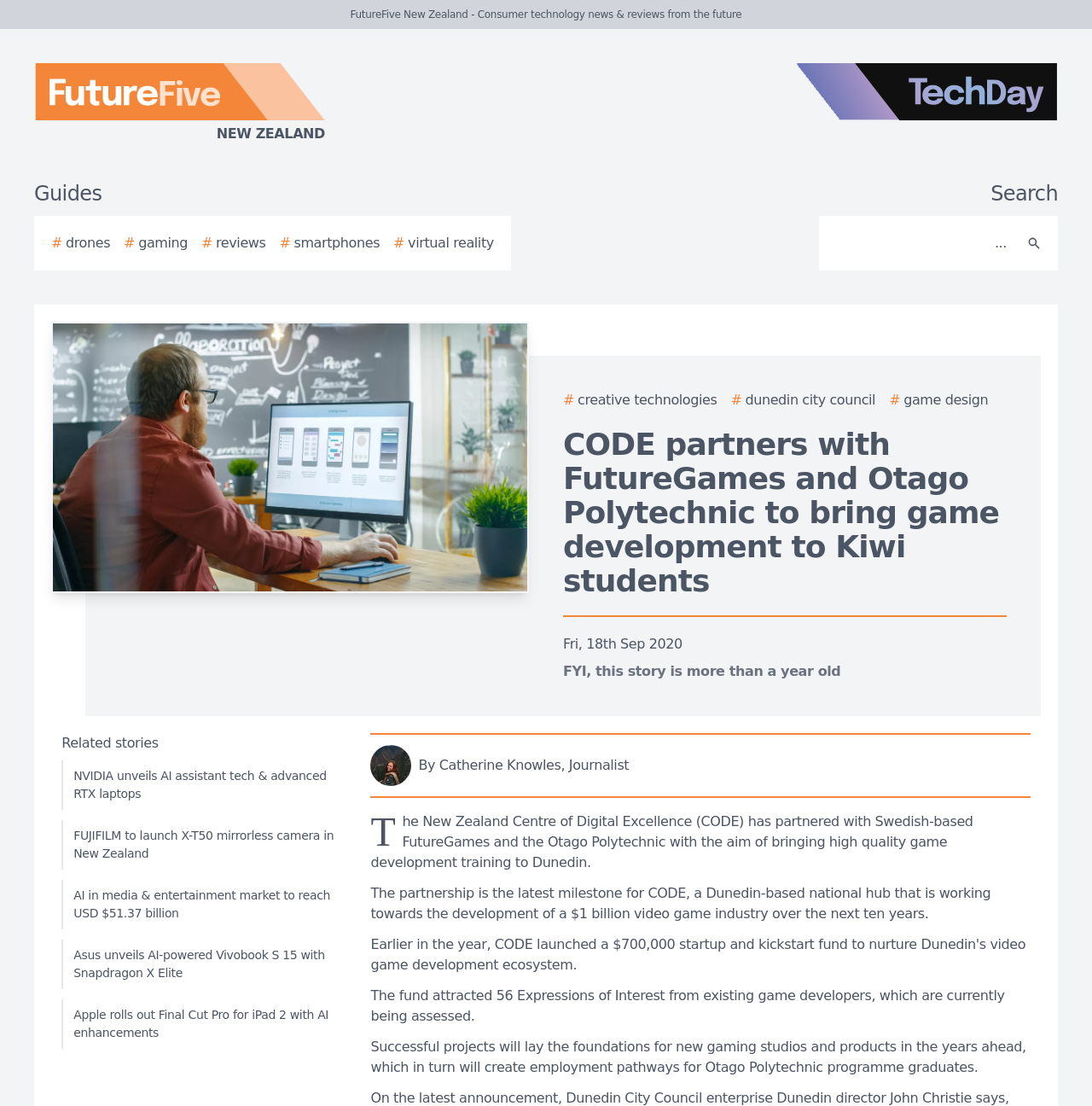Determine the bounding box coordinates of the clickable region to execute the instruction: "Click on About". The coordinates should be four float numbers between 0 and 1, denoted as [left, top, right, bottom].

None